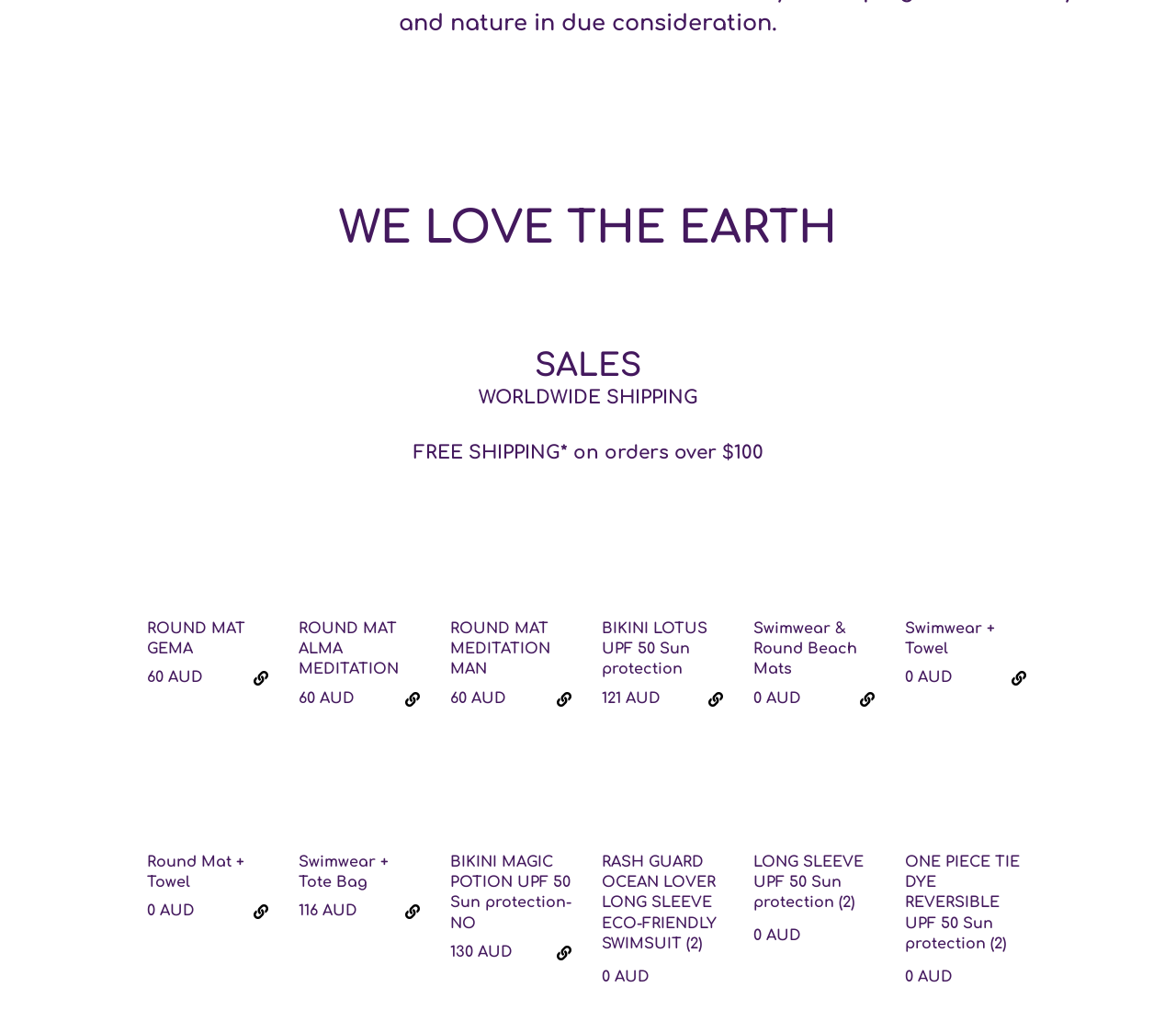Please pinpoint the bounding box coordinates for the region I should click to adhere to this instruction: "Add ROUND MAT ALMA MEDITATION to cart".

[0.266, 0.489, 0.348, 0.585]